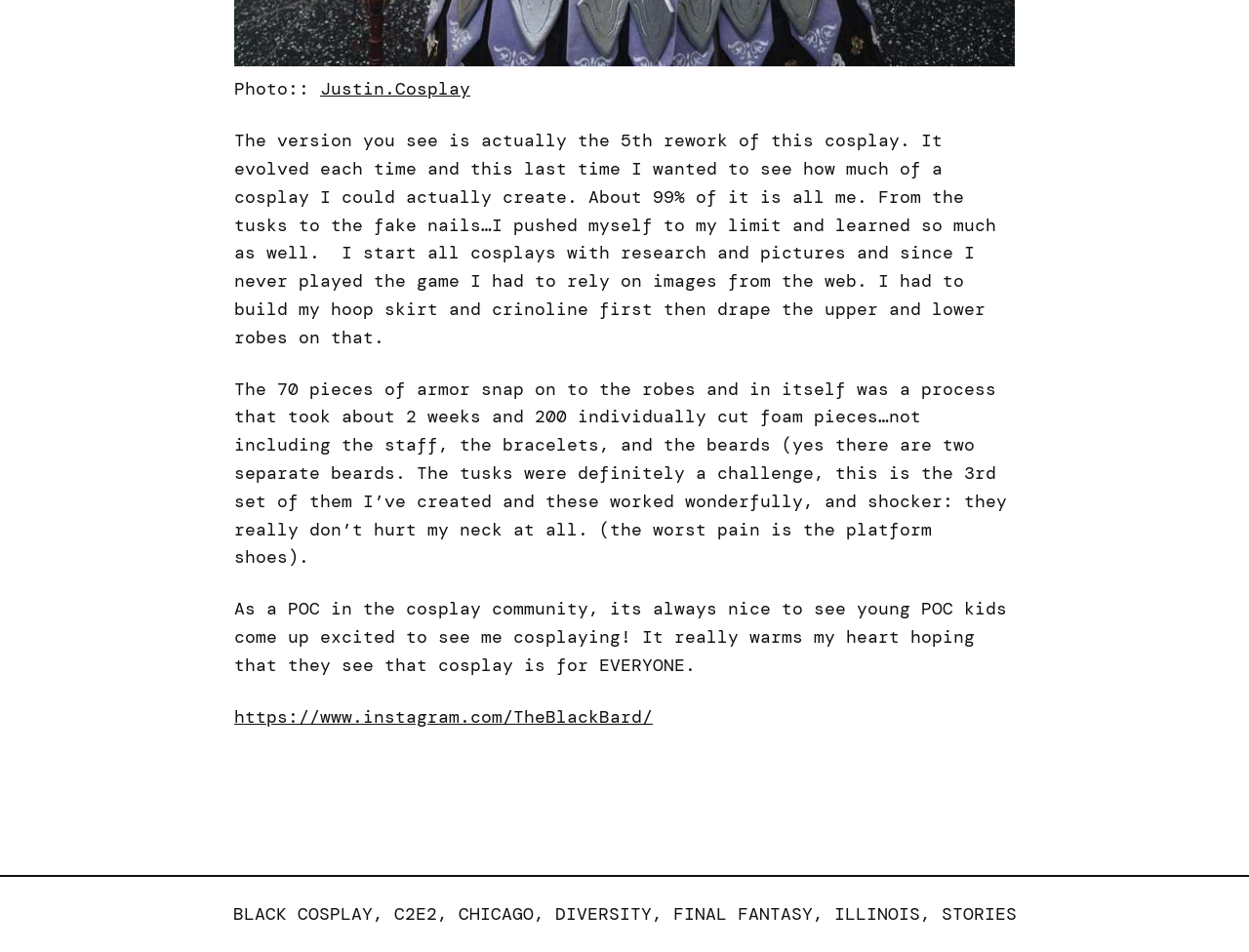Given the element description, predict the bounding box coordinates in the format (top-left x, top-left y, bottom-right x, bottom-right y). Make sure all values are between 0 and 1. Here is the element description: black cosplay

[0.186, 0.948, 0.298, 0.973]